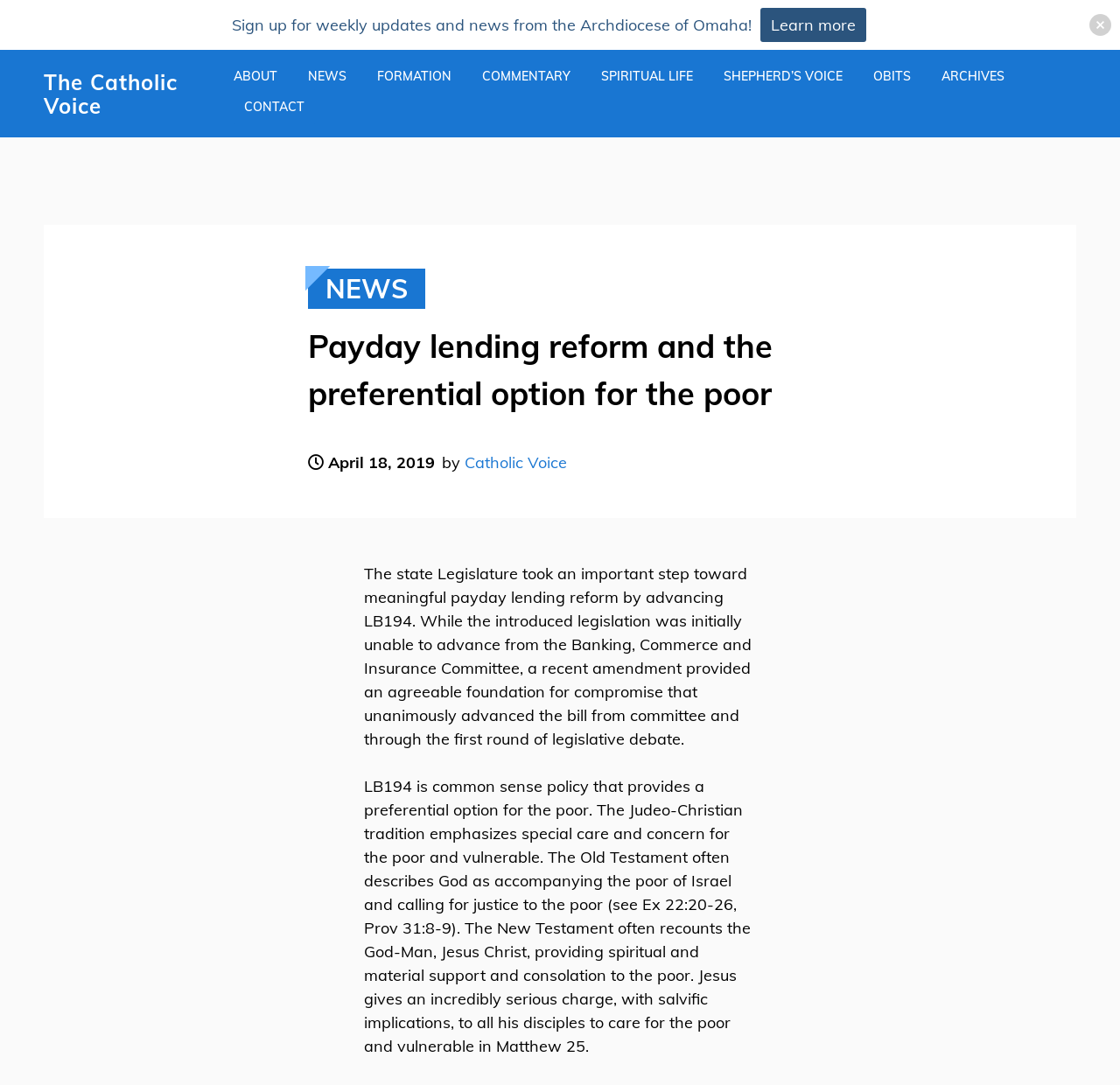Please respond to the question using a single word or phrase:
What is the topic of the article?

Payday lending reform